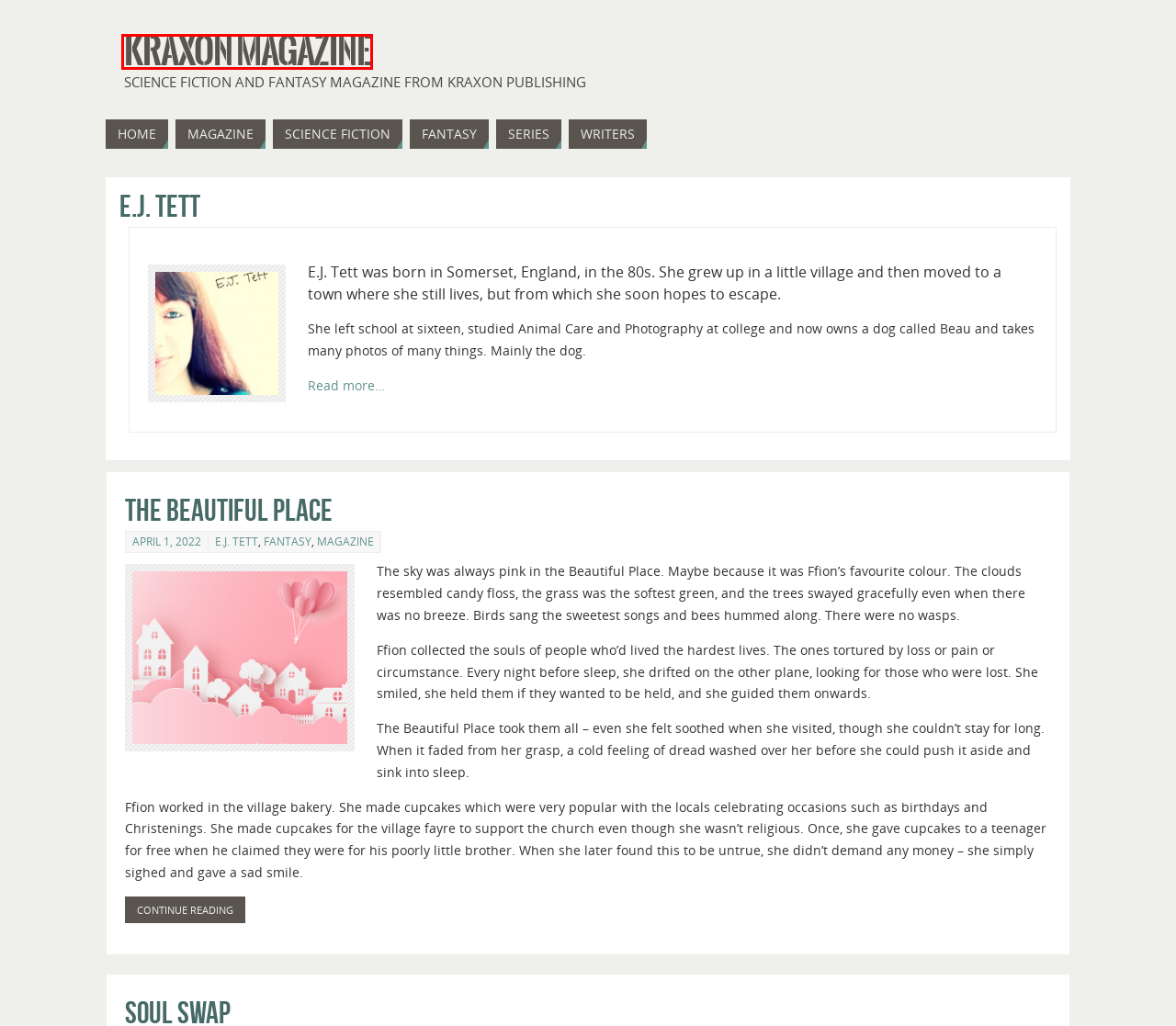Review the screenshot of a webpage that includes a red bounding box. Choose the webpage description that best matches the new webpage displayed after clicking the element within the bounding box. Here are the candidates:
A. Magazine   - Kraxon Magazine
B. The Beautiful Place   - Kraxon Magazine
C. House of Witches : Origins   - Kraxon Magazine
D. Fantasy   - Kraxon Magazine
E. Series   - Kraxon Magazine
F. Writers   - Kraxon Magazine
G. Science Fiction   - Kraxon Magazine
H. Kraxon Magazine | Science fiction and fantasy magazine from Kraxon Publishing

H